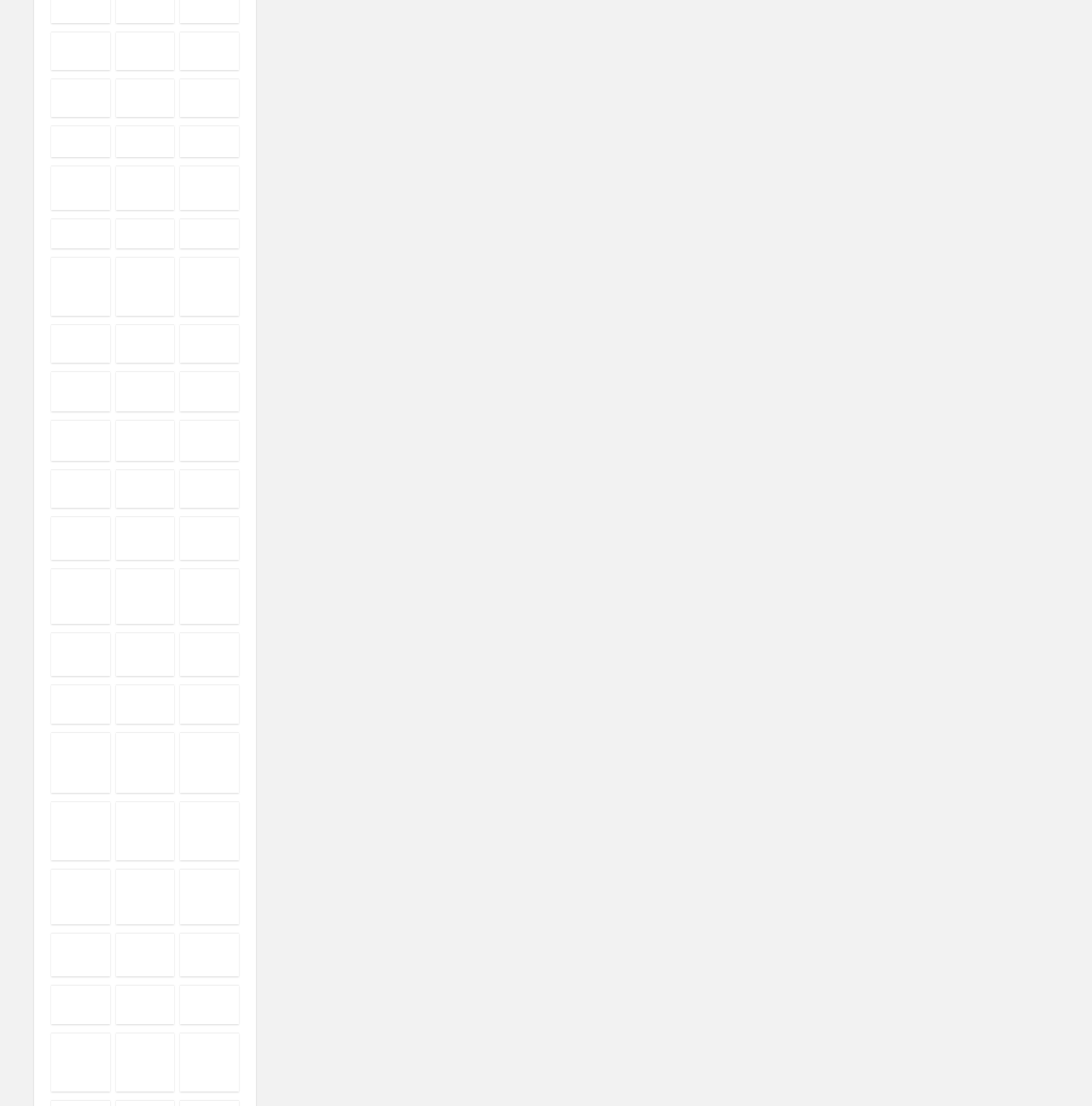Please answer the following query using a single word or phrase: 
What is the purpose of this webpage?

Discount codes